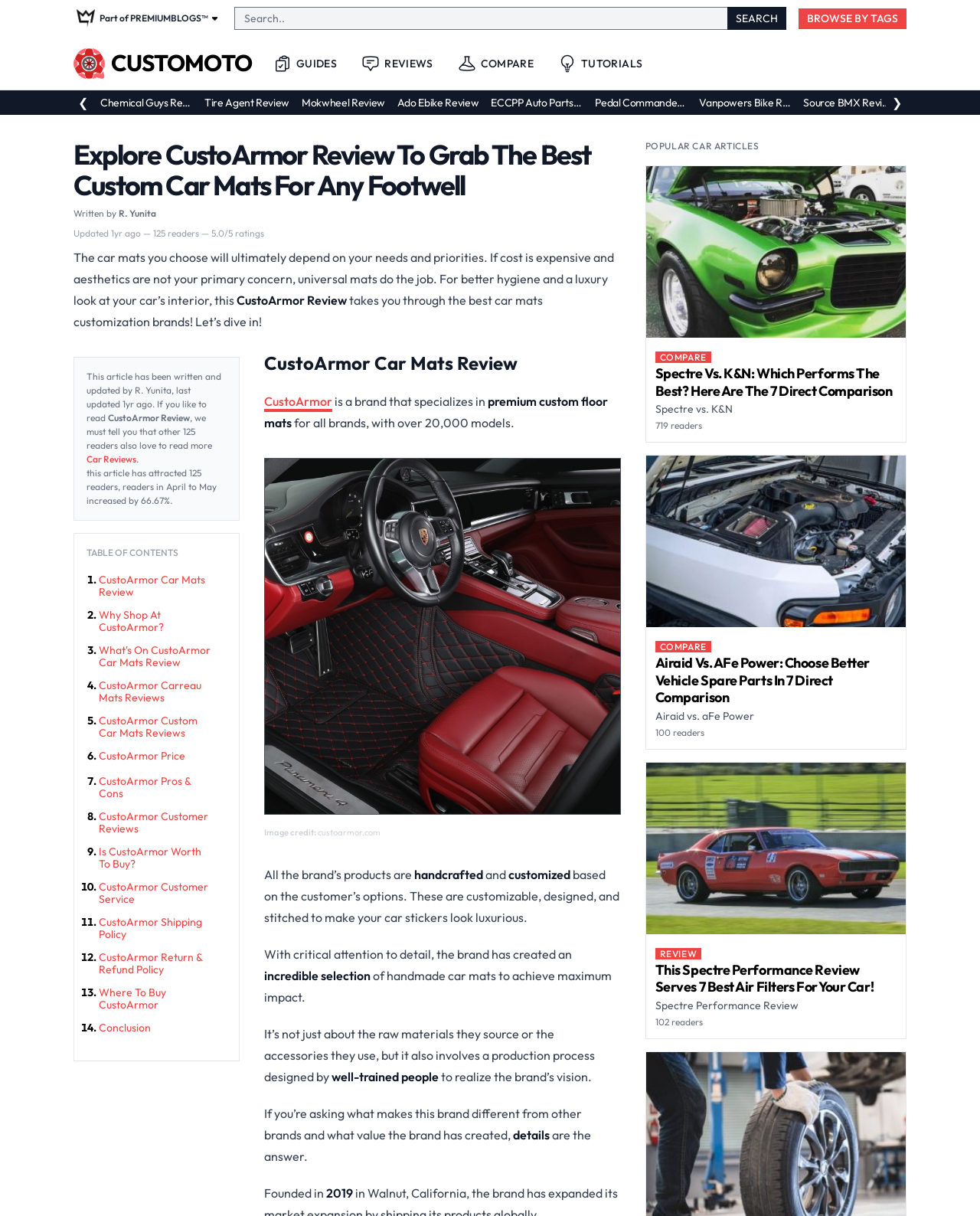Please locate the bounding box coordinates of the element that should be clicked to complete the given instruction: "Read the CustoArmor Review".

[0.241, 0.241, 0.354, 0.253]